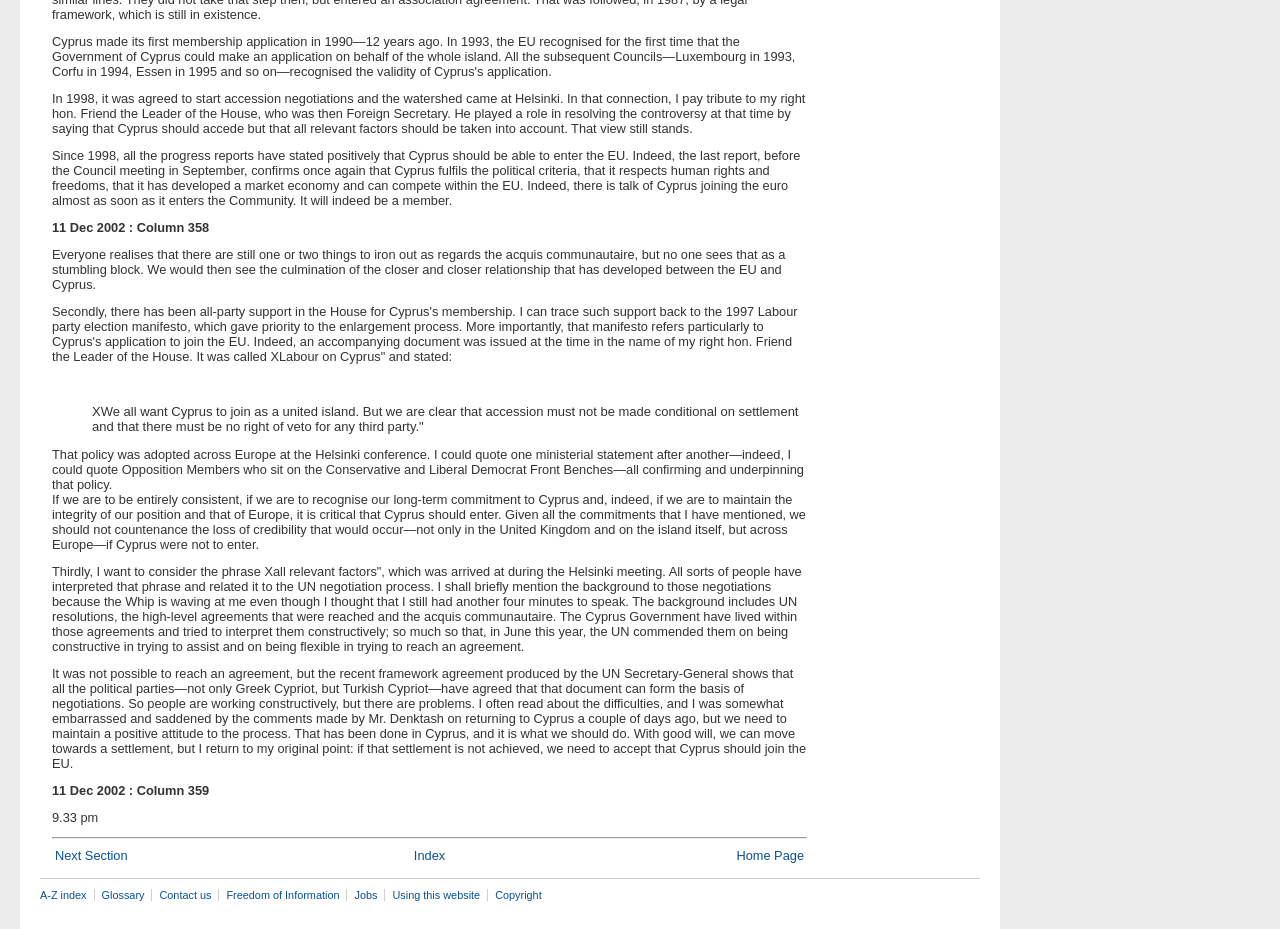Please predict the bounding box coordinates of the element's region where a click is necessary to complete the following instruction: "go to home page". The coordinates should be represented by four float numbers between 0 and 1, i.e., [left, top, right, bottom].

[0.575, 0.913, 0.628, 0.929]